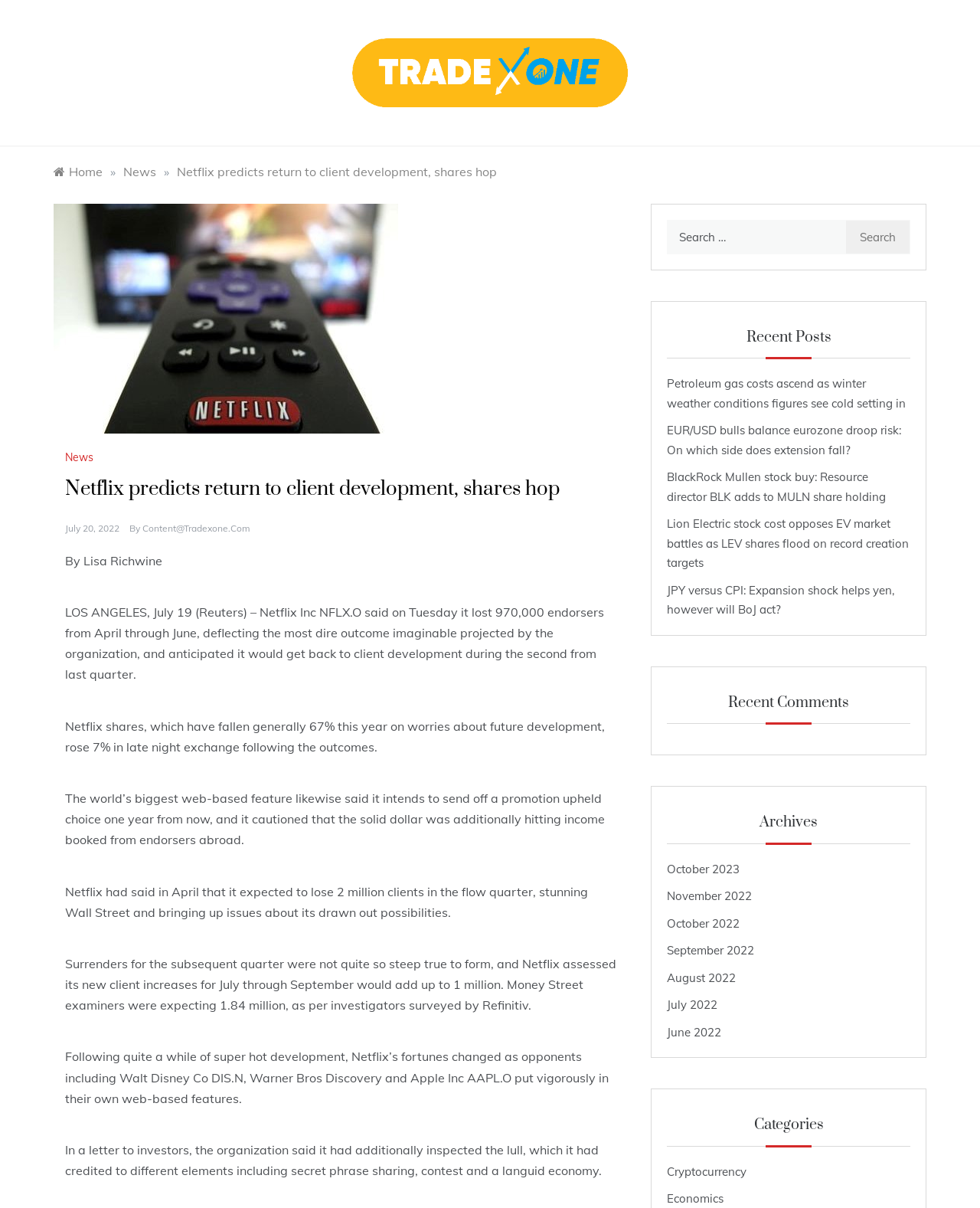Based on the image, provide a detailed response to the question:
What is the category of the article 'Petroleum gas costs ascend as winter weather conditions figures see cold setting in'?

The category of the article 'Petroleum gas costs ascend as winter weather conditions figures see cold setting in' is not specified on the webpage, but it can be found in the 'Recent Posts' section, suggesting that it is a recent news article.